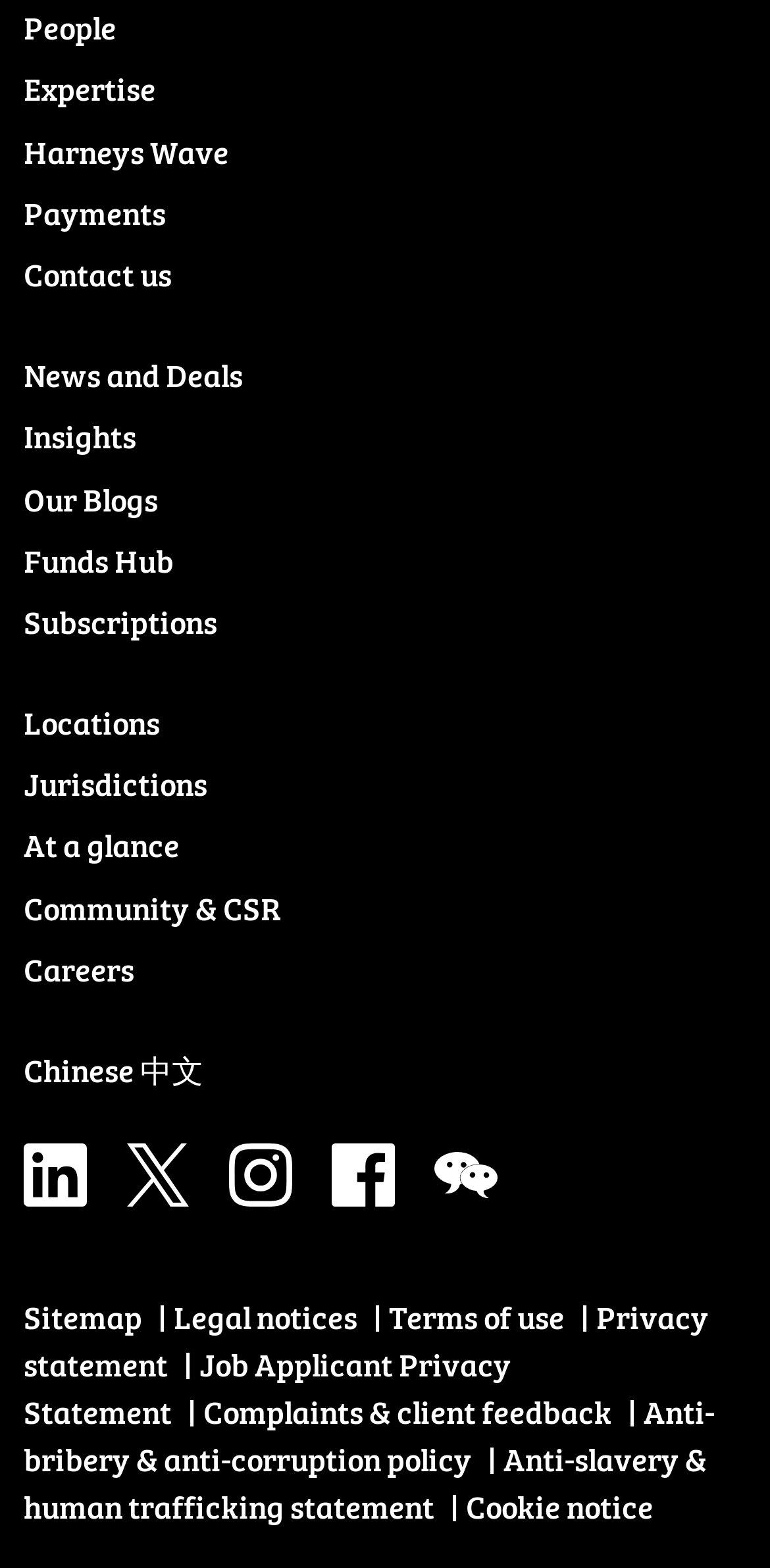Specify the bounding box coordinates of the element's area that should be clicked to execute the given instruction: "Go to News and Deals". The coordinates should be four float numbers between 0 and 1, i.e., [left, top, right, bottom].

[0.031, 0.222, 0.938, 0.251]